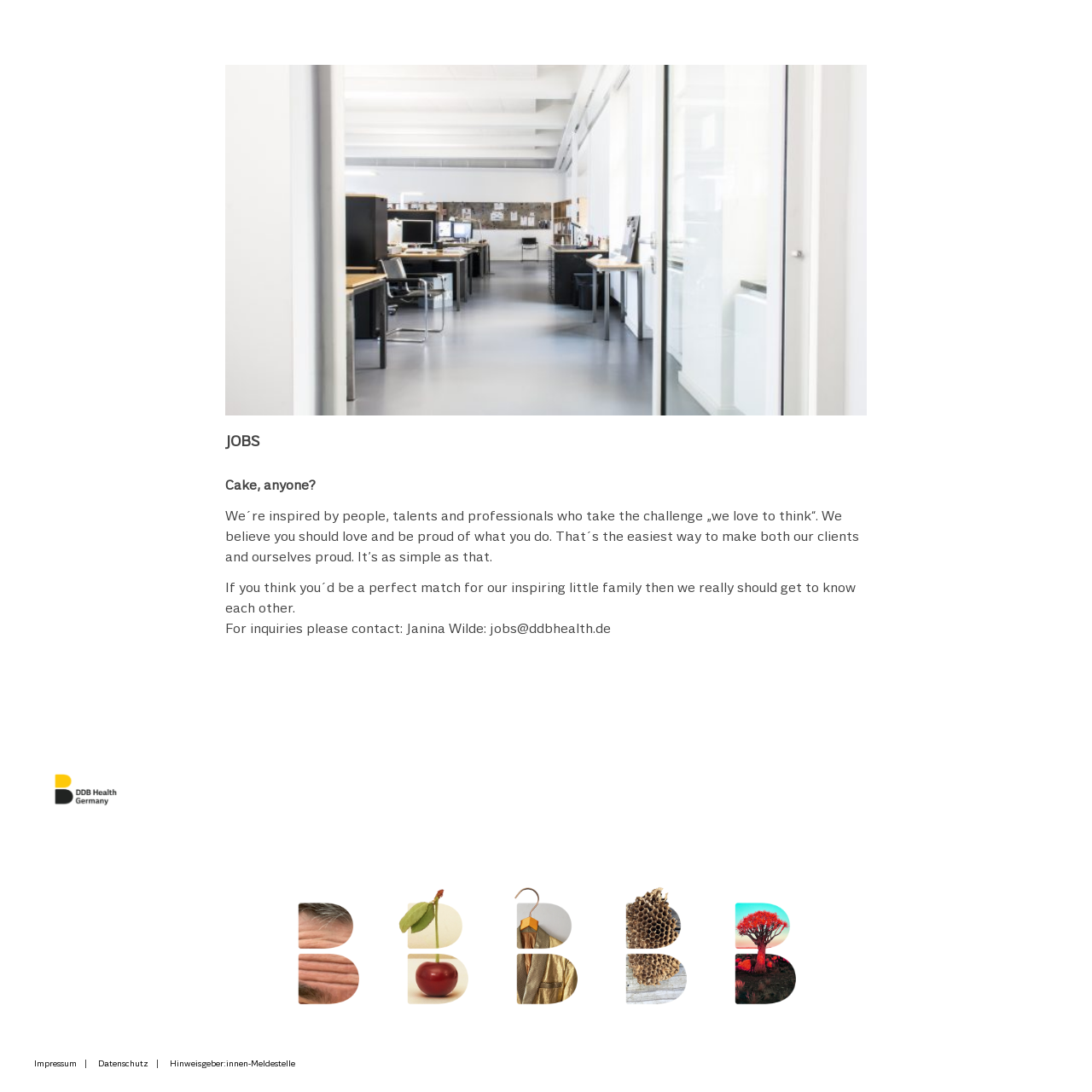Determine the bounding box coordinates for the clickable element required to fulfill the instruction: "contact Janina Wilde". Provide the coordinates as four float numbers between 0 and 1, i.e., [left, top, right, bottom].

[0.206, 0.568, 0.448, 0.582]